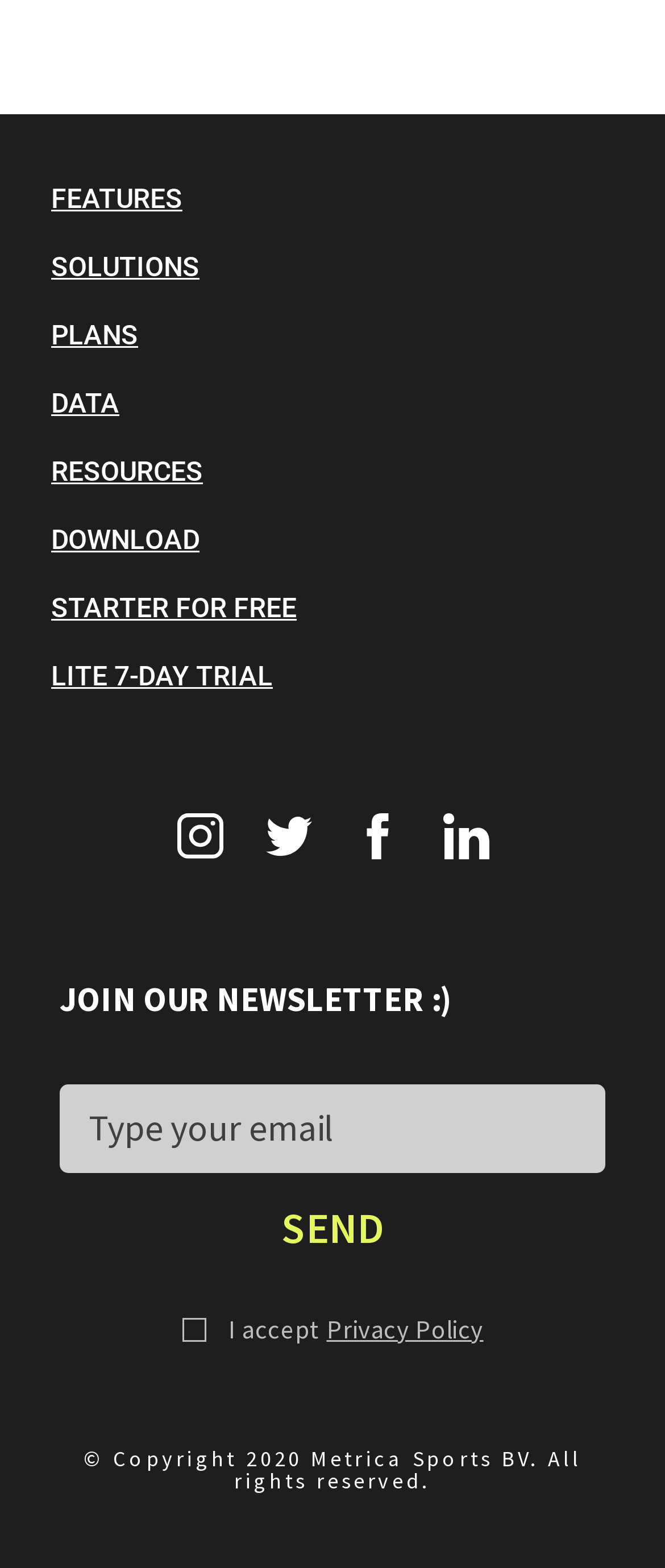What is the purpose of the textbox?
Kindly answer the question with as much detail as you can.

The textbox is located below the 'JOIN OUR NEWSLETTER :)' text, and it has a placeholder text 'Type your email', indicating that the user is expected to input their email address in this field.